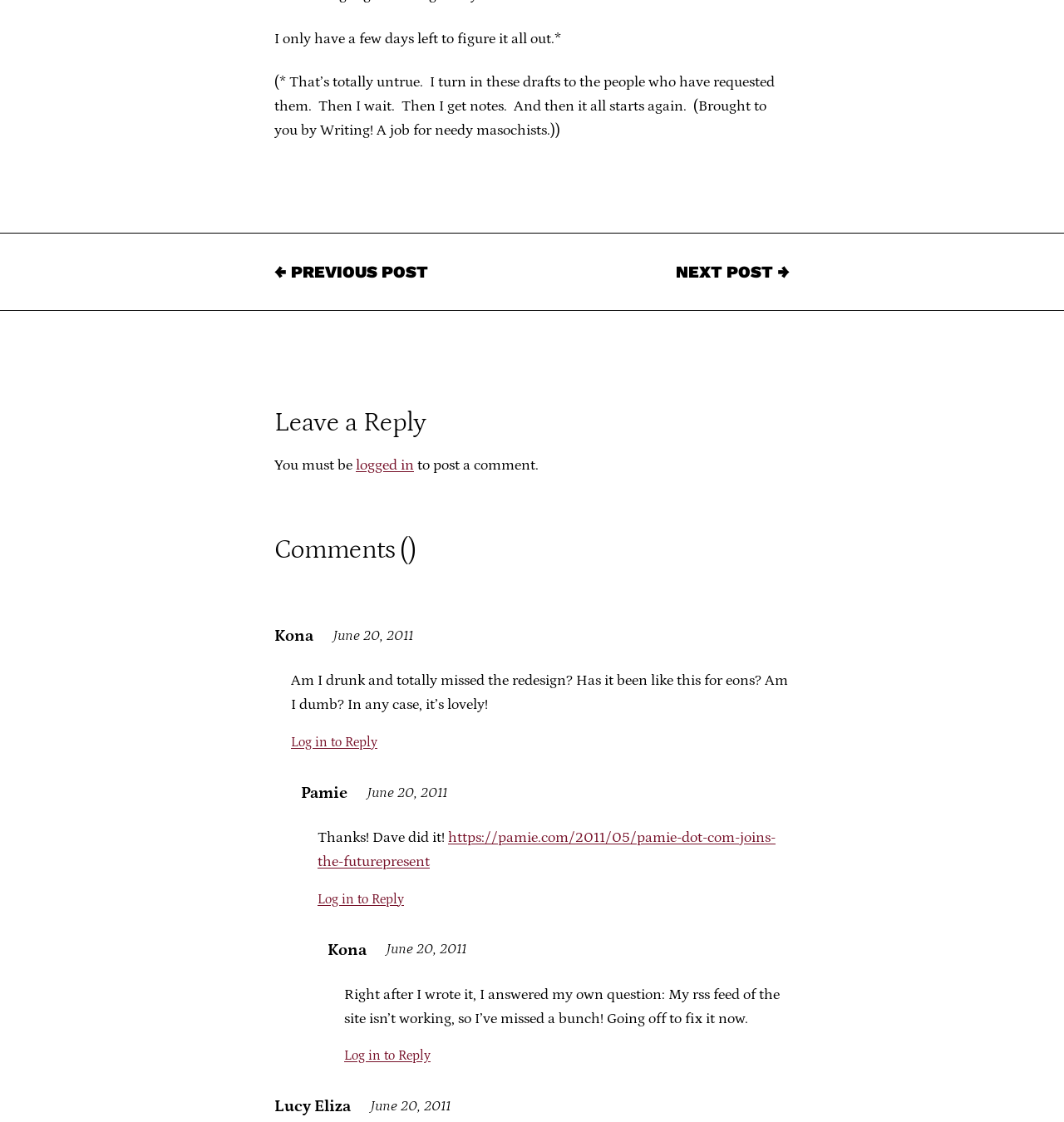Who designed the new website design?
Please look at the screenshot and answer in one word or a short phrase.

Dave